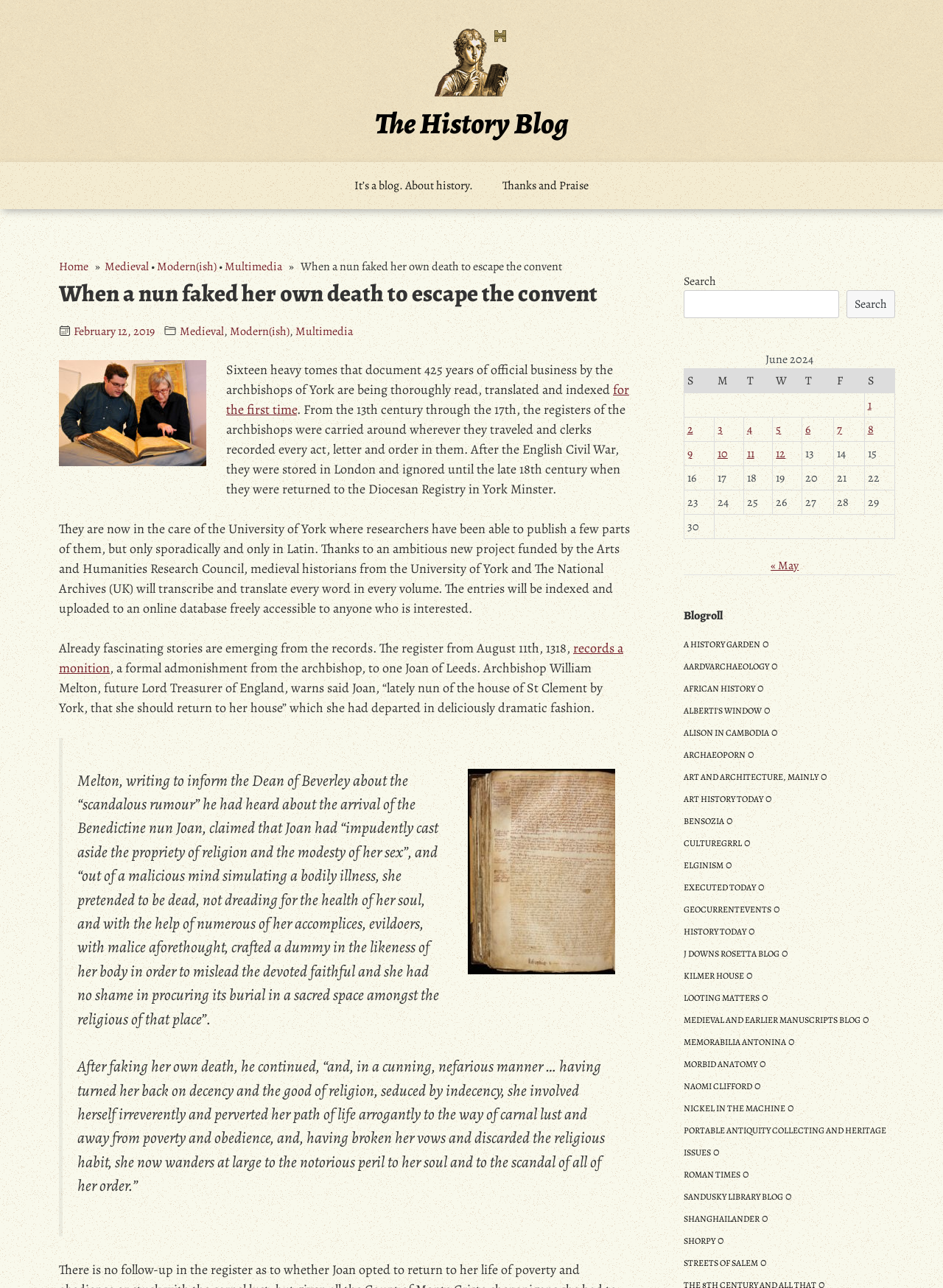Please locate the clickable area by providing the bounding box coordinates to follow this instruction: "Click on the 'Home' link".

[0.062, 0.201, 0.094, 0.213]